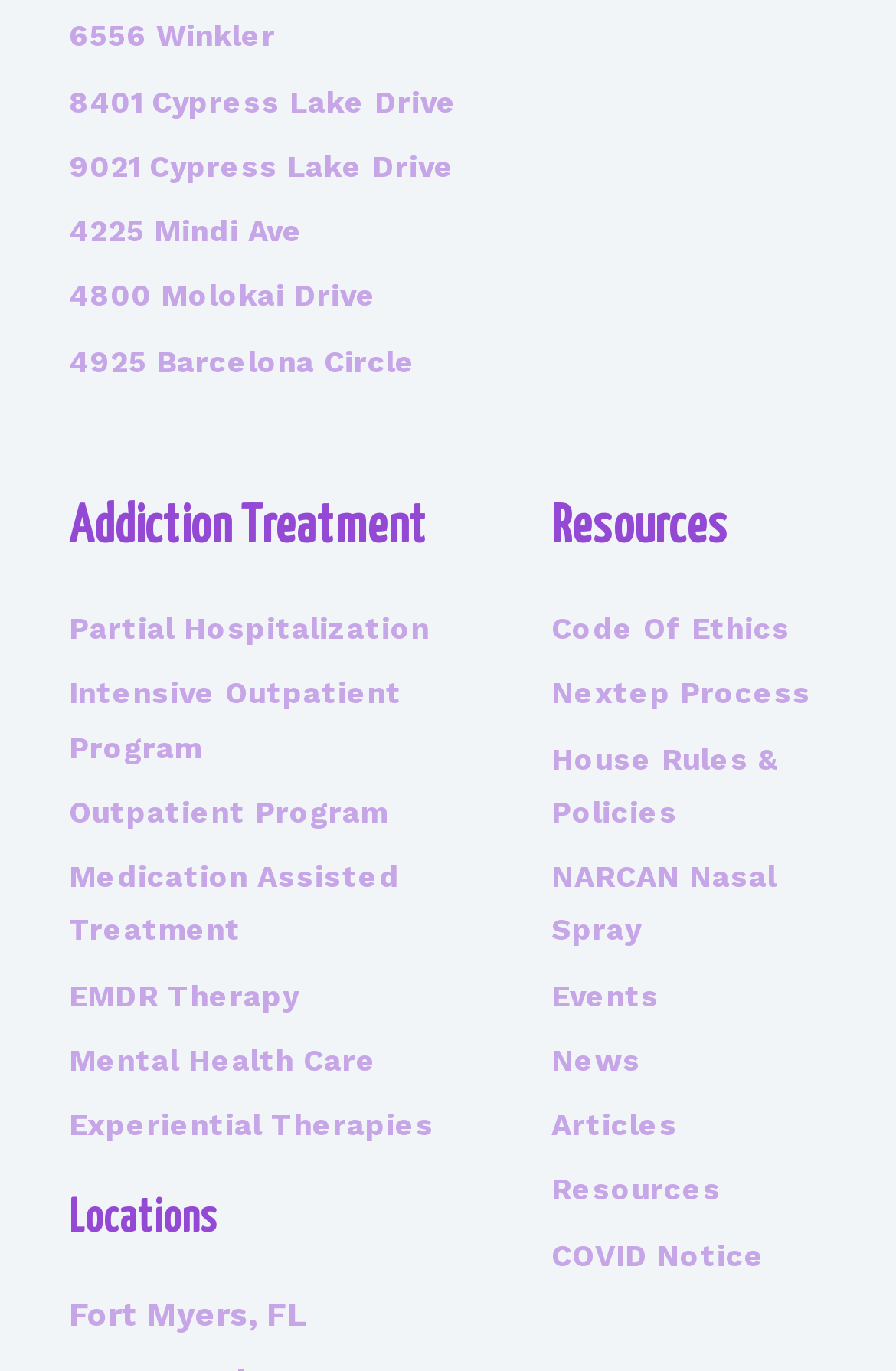How many treatment programs are listed?
From the screenshot, supply a one-word or short-phrase answer.

5